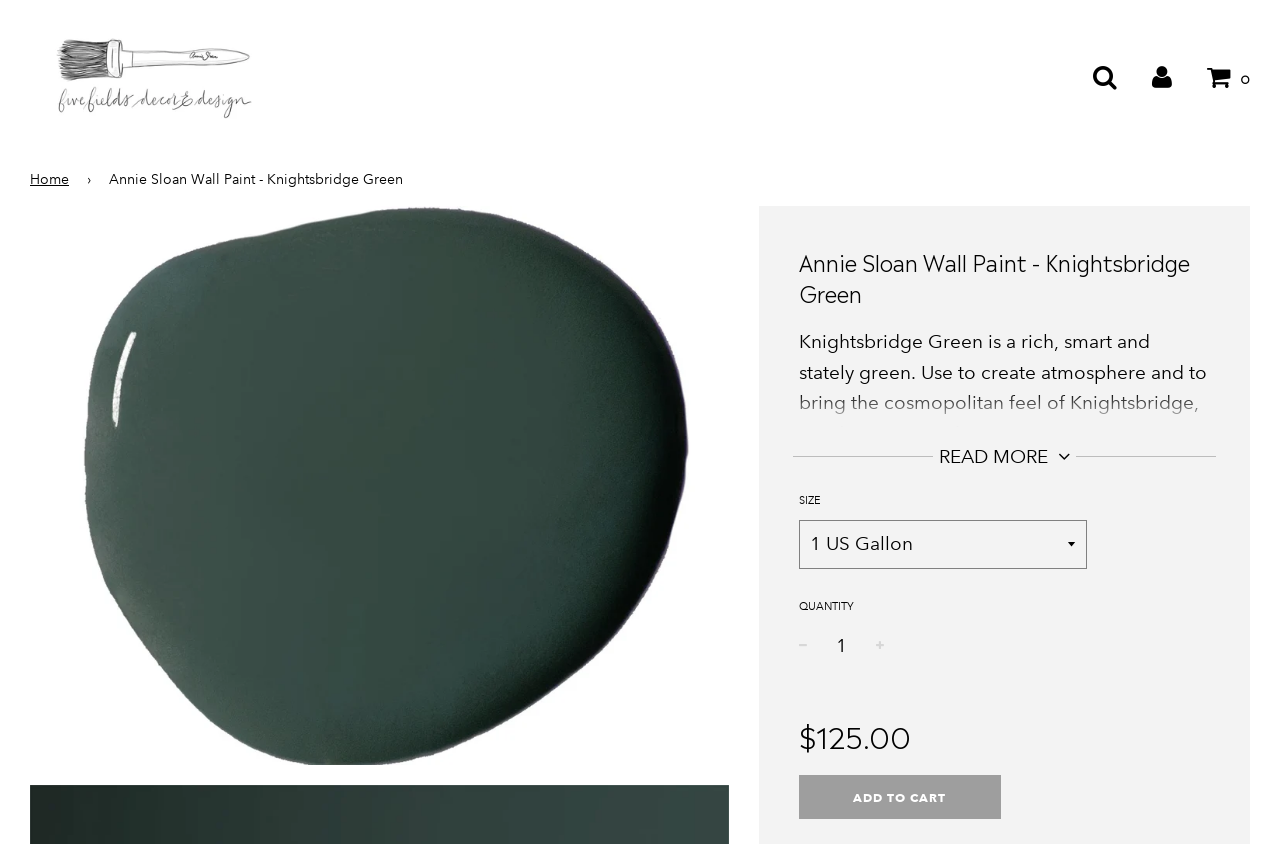Please identify the bounding box coordinates for the region that you need to click to follow this instruction: "Increase the quantity by clicking the '+' button".

[0.684, 0.742, 0.691, 0.79]